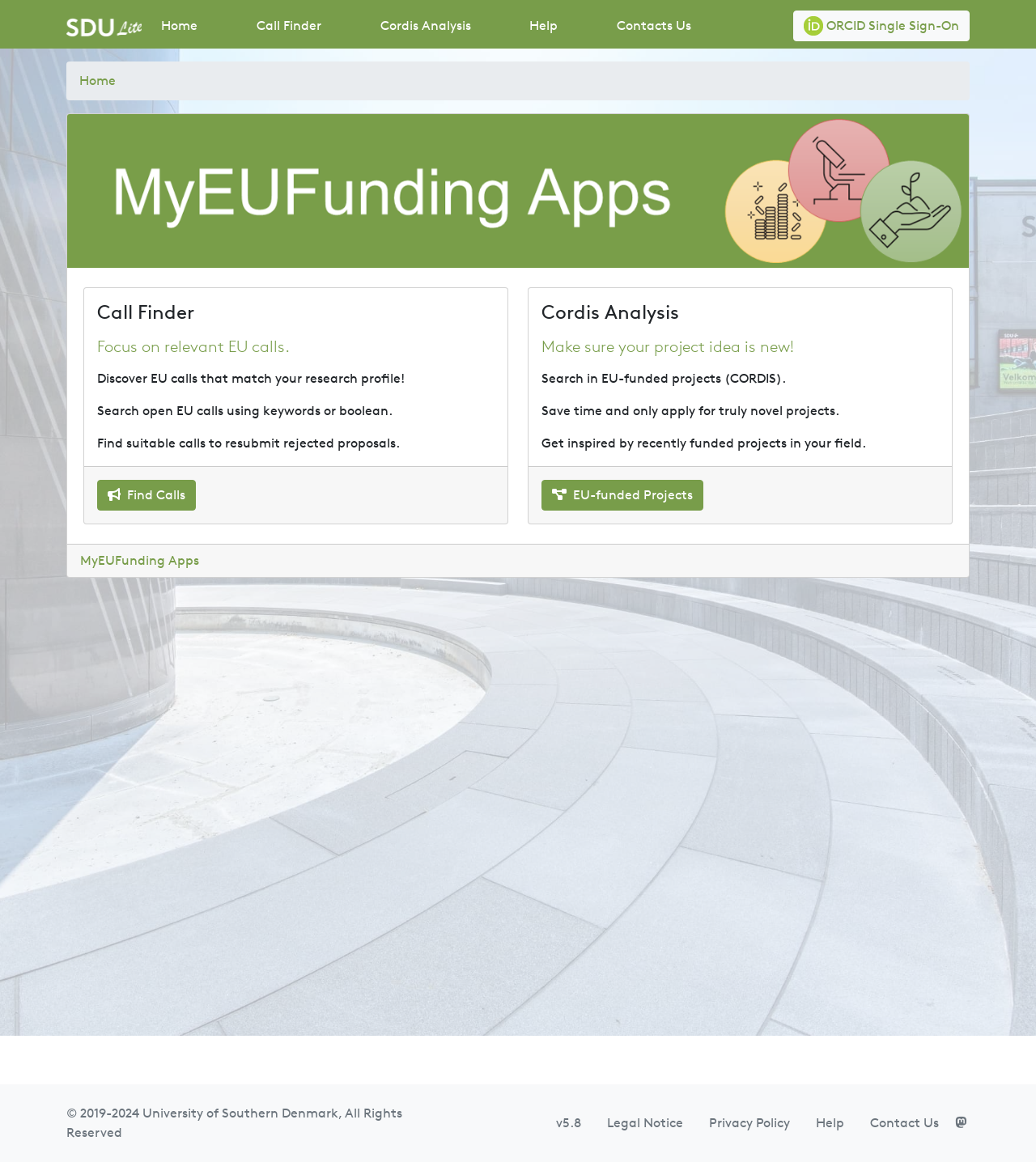What is the function of the ORCID Single Sign-On button?
Using the image as a reference, answer the question in detail.

The ORCID Single Sign-On button is likely used for users to sign in to the platform using their ORCID credentials. This is a common feature in many web applications, allowing users to access multiple platforms with a single set of login credentials.